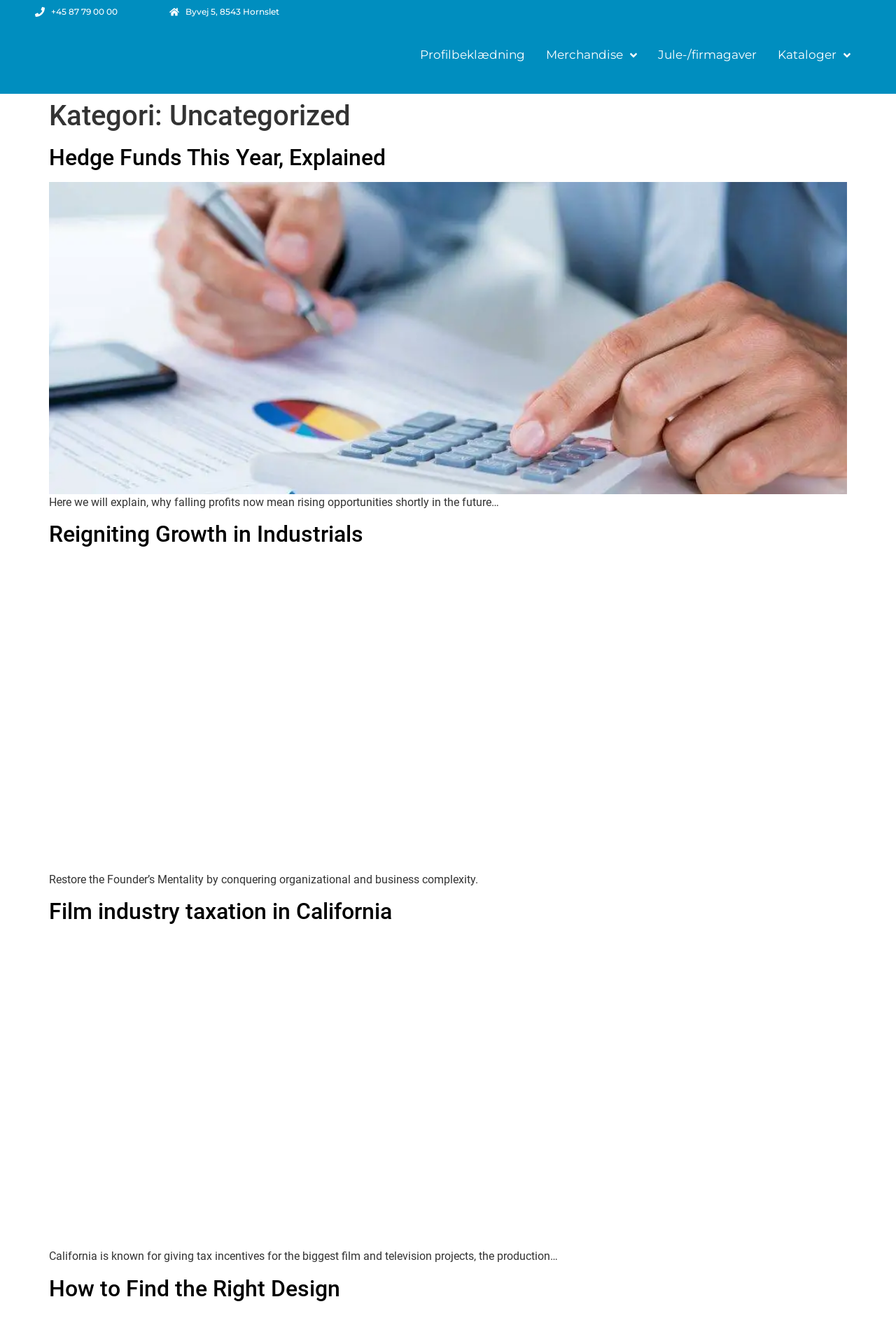Show the bounding box coordinates for the element that needs to be clicked to execute the following instruction: "Learn about Reigniting Growth in Industrials". Provide the coordinates in the form of four float numbers between 0 and 1, i.e., [left, top, right, bottom].

[0.055, 0.391, 0.405, 0.411]